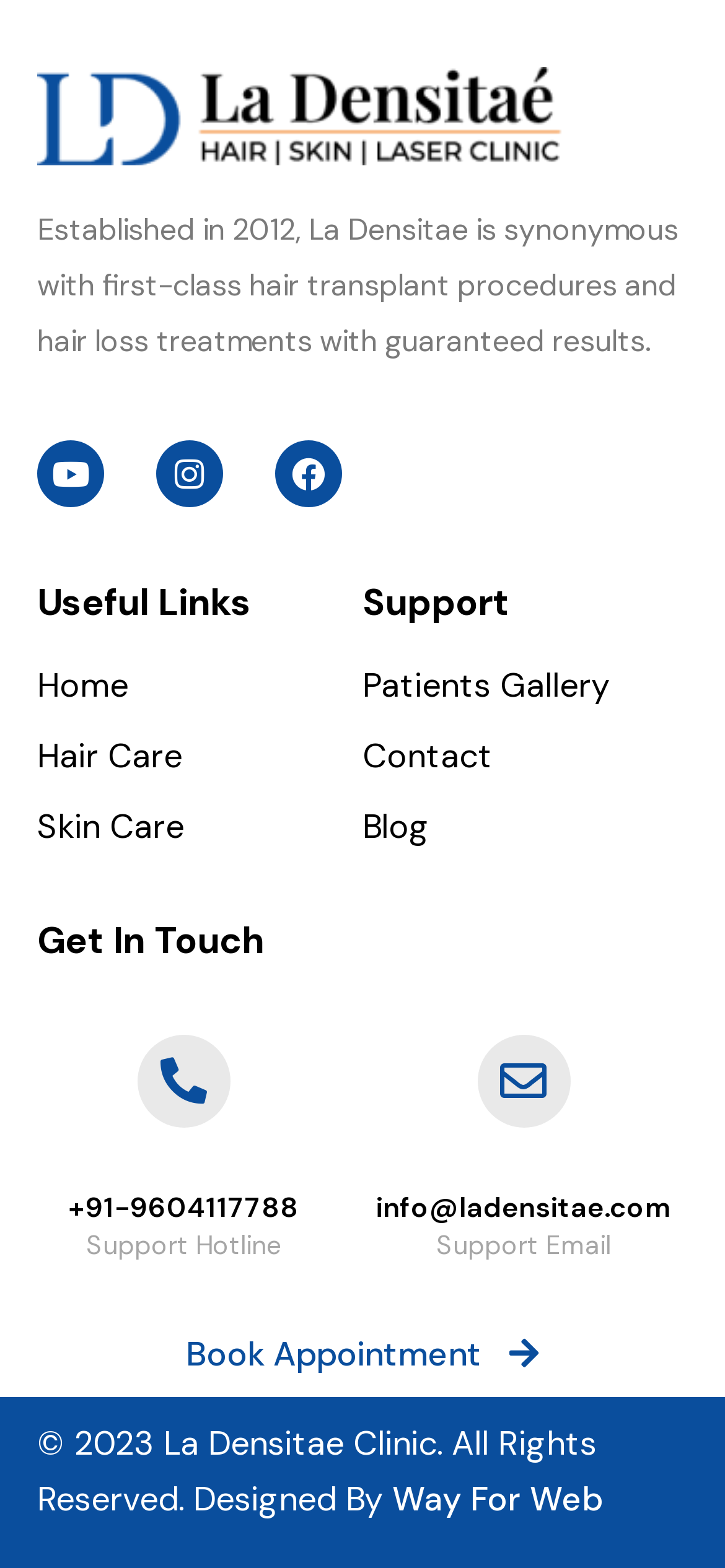Determine the bounding box coordinates of the clickable area required to perform the following instruction: "Call the support hotline". The coordinates should be represented as four float numbers between 0 and 1: [left, top, right, bottom].

[0.094, 0.758, 0.412, 0.782]